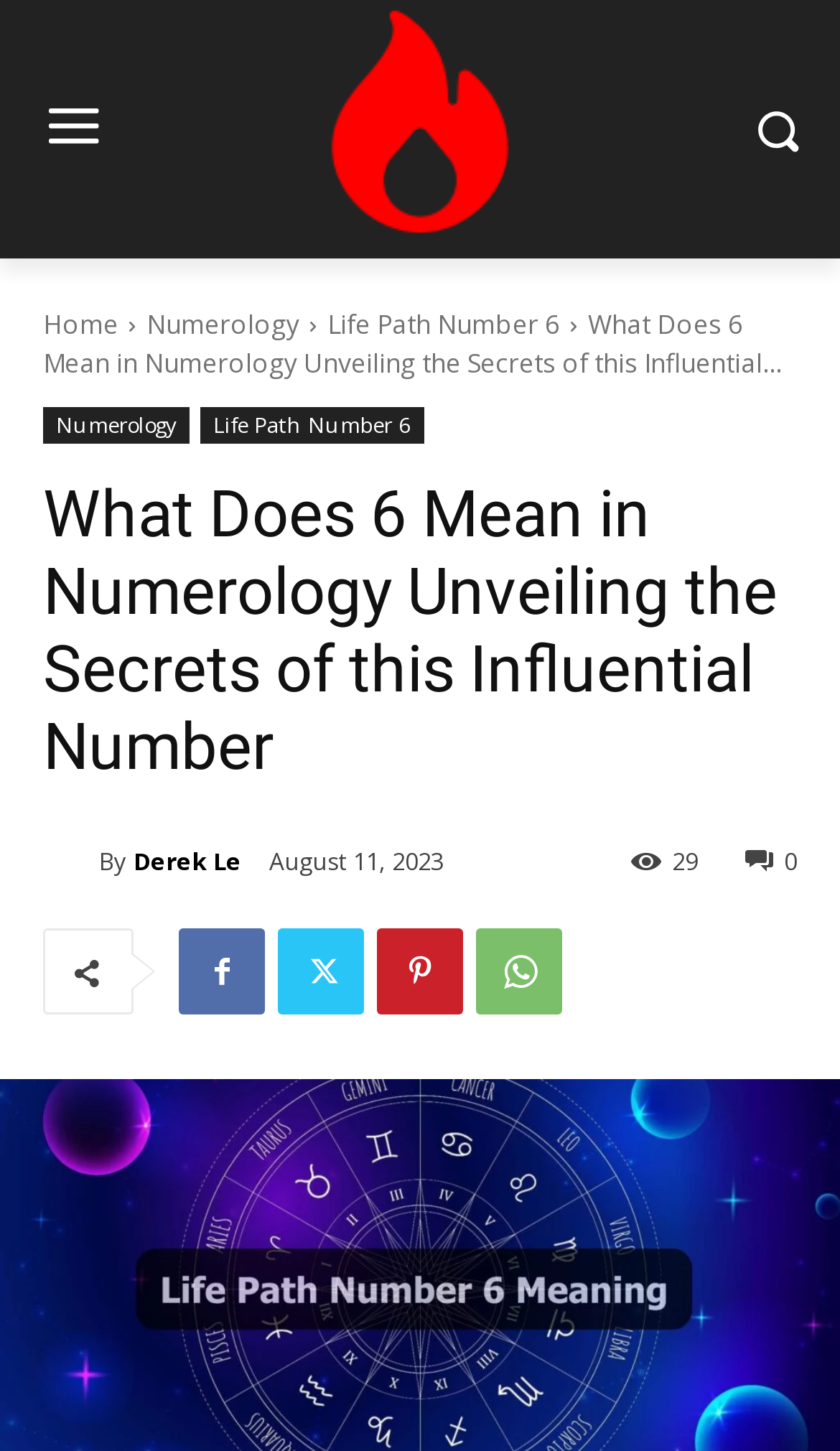Provide the bounding box coordinates for the area that should be clicked to complete the instruction: "Explore more about Numerology".

[0.174, 0.211, 0.356, 0.236]